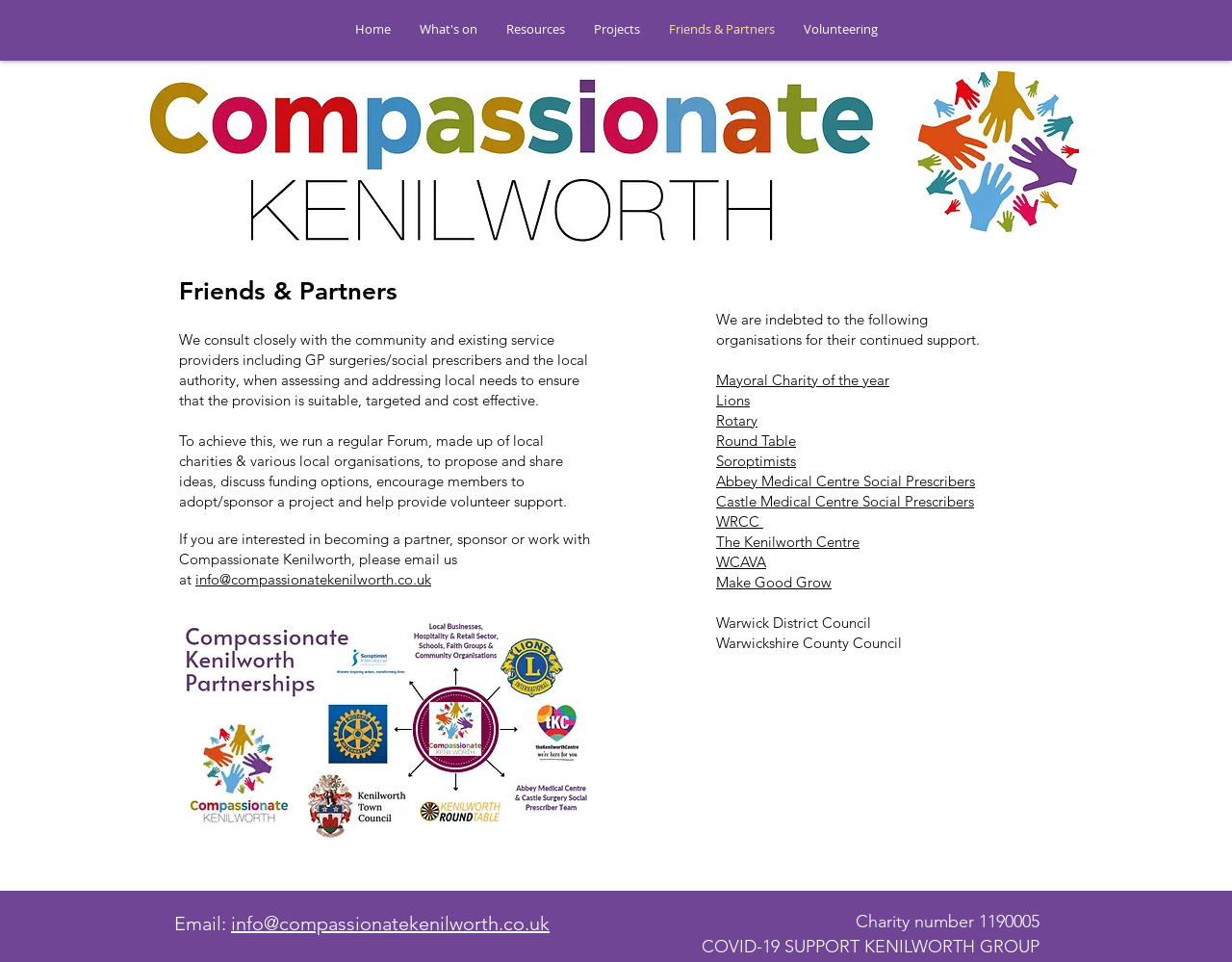Please find the bounding box coordinates of the clickable region needed to complete the following instruction: "Click on the 'What's on' link". The bounding box coordinates must consist of four float numbers between 0 and 1, i.e., [left, top, right, bottom].

[0.329, 0.013, 0.399, 0.048]